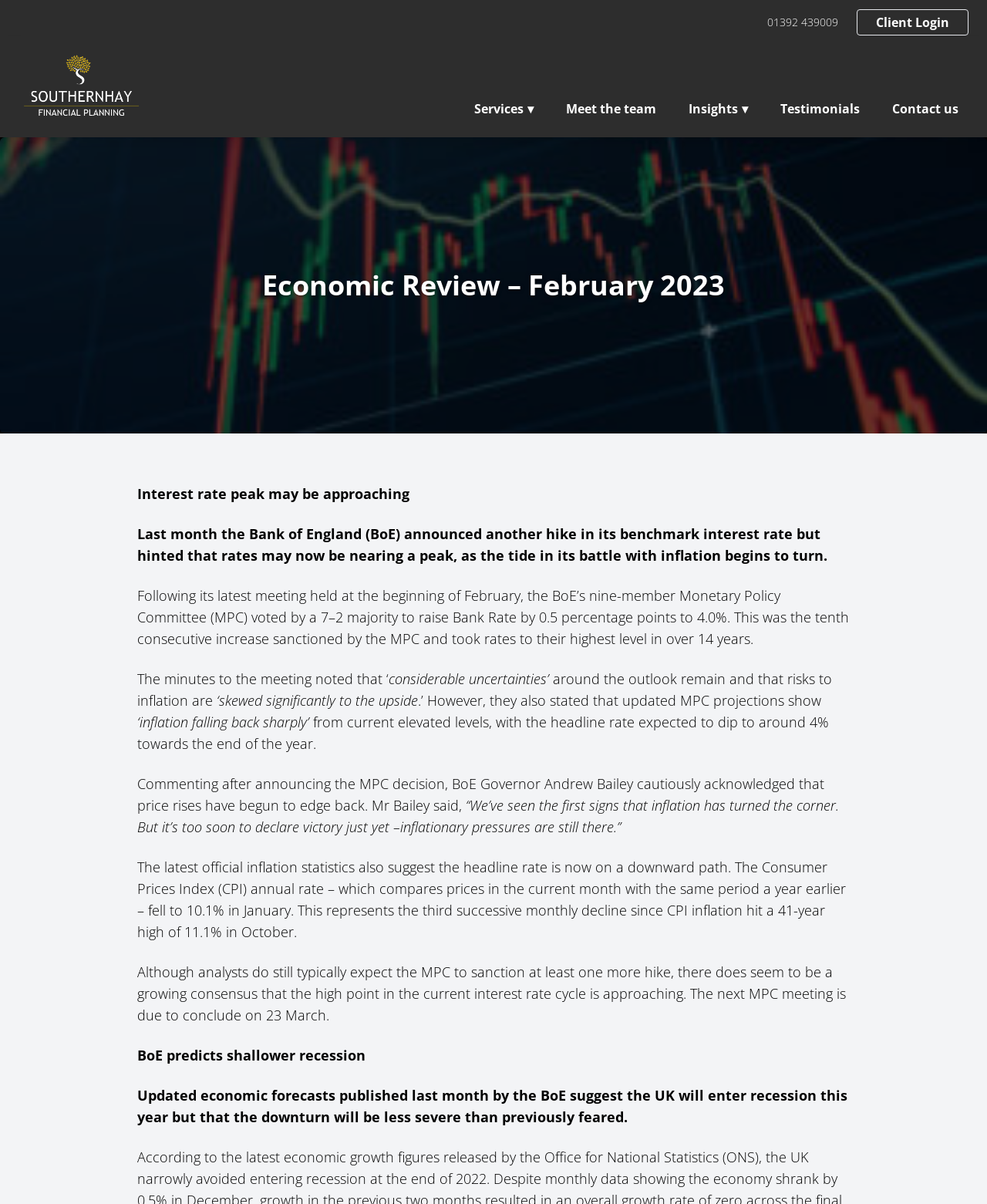Based on the image, provide a detailed and complete answer to the question: 
What is the current interest rate?

I found the current interest rate by reading the text that says 'the BoE’s nine-member Monetary Policy Committee (MPC) voted by a 7–2 majority to raise Bank Rate by 0.5 percentage points to 4.0%'.